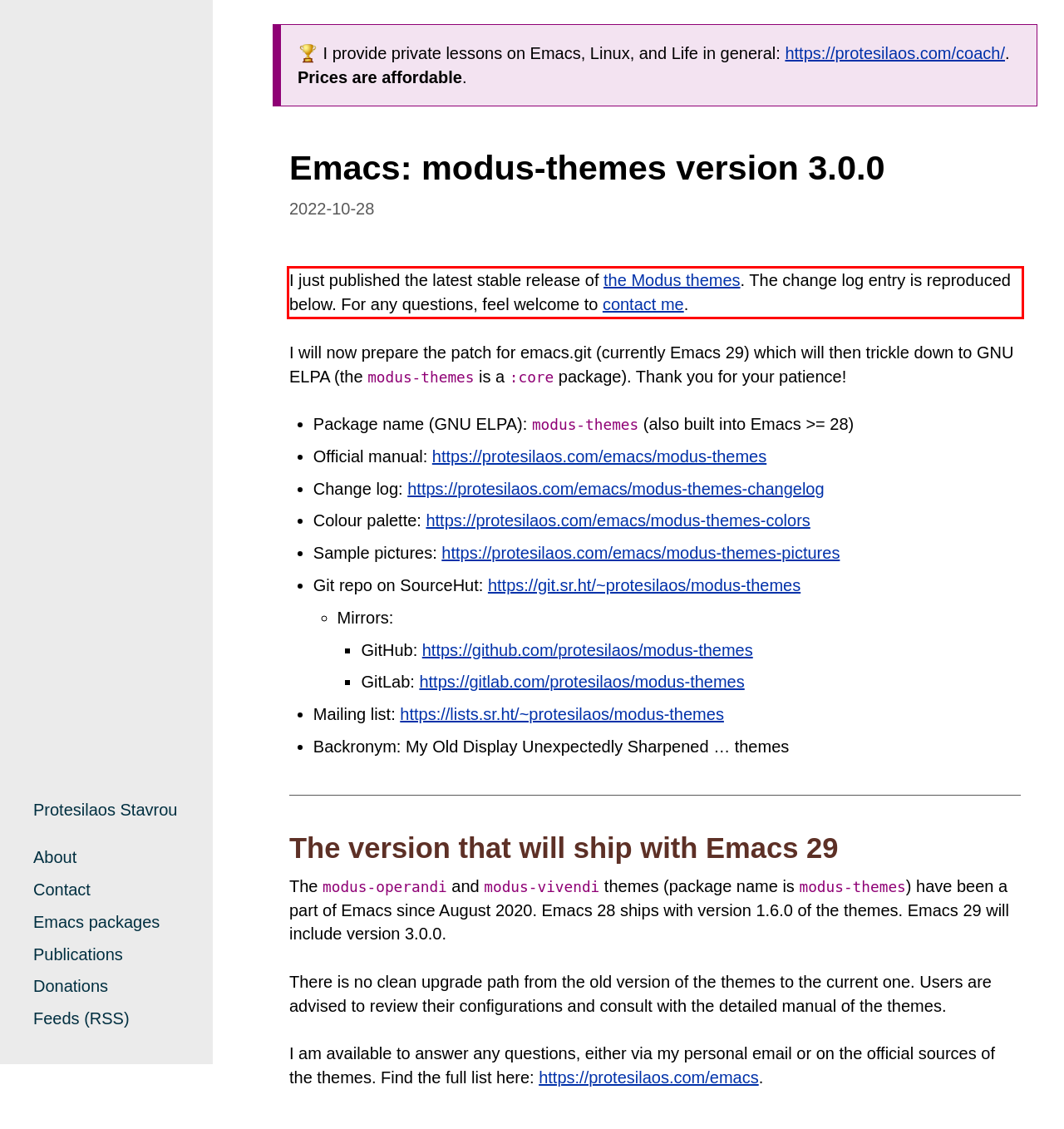Within the provided webpage screenshot, find the red rectangle bounding box and perform OCR to obtain the text content.

I just published the latest stable release of the Modus themes. The change log entry is reproduced below. For any questions, feel welcome to contact me.